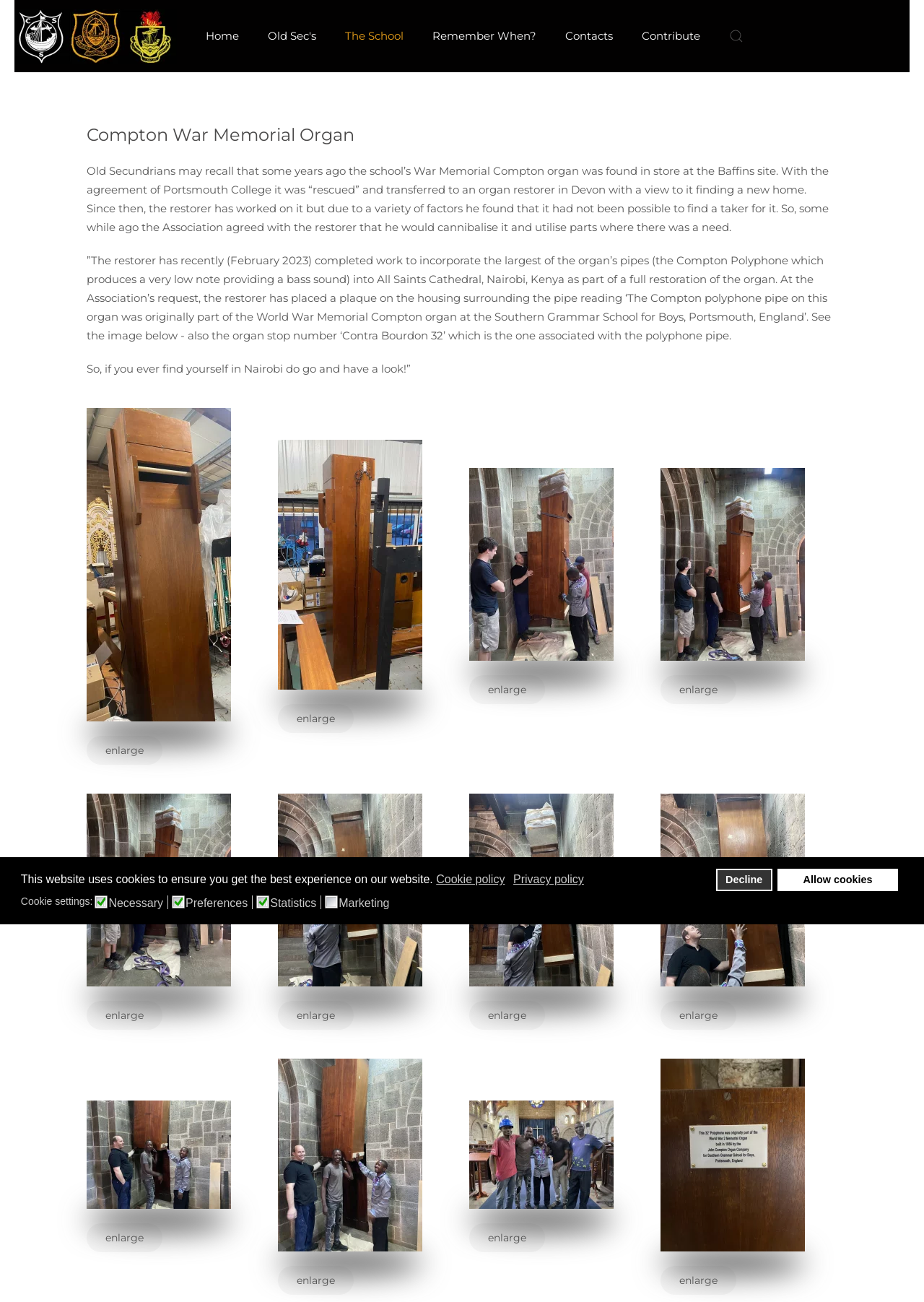What is the function of the 'enlarge' buttons on the webpage?
Using the visual information, respond with a single word or phrase.

To enlarge images